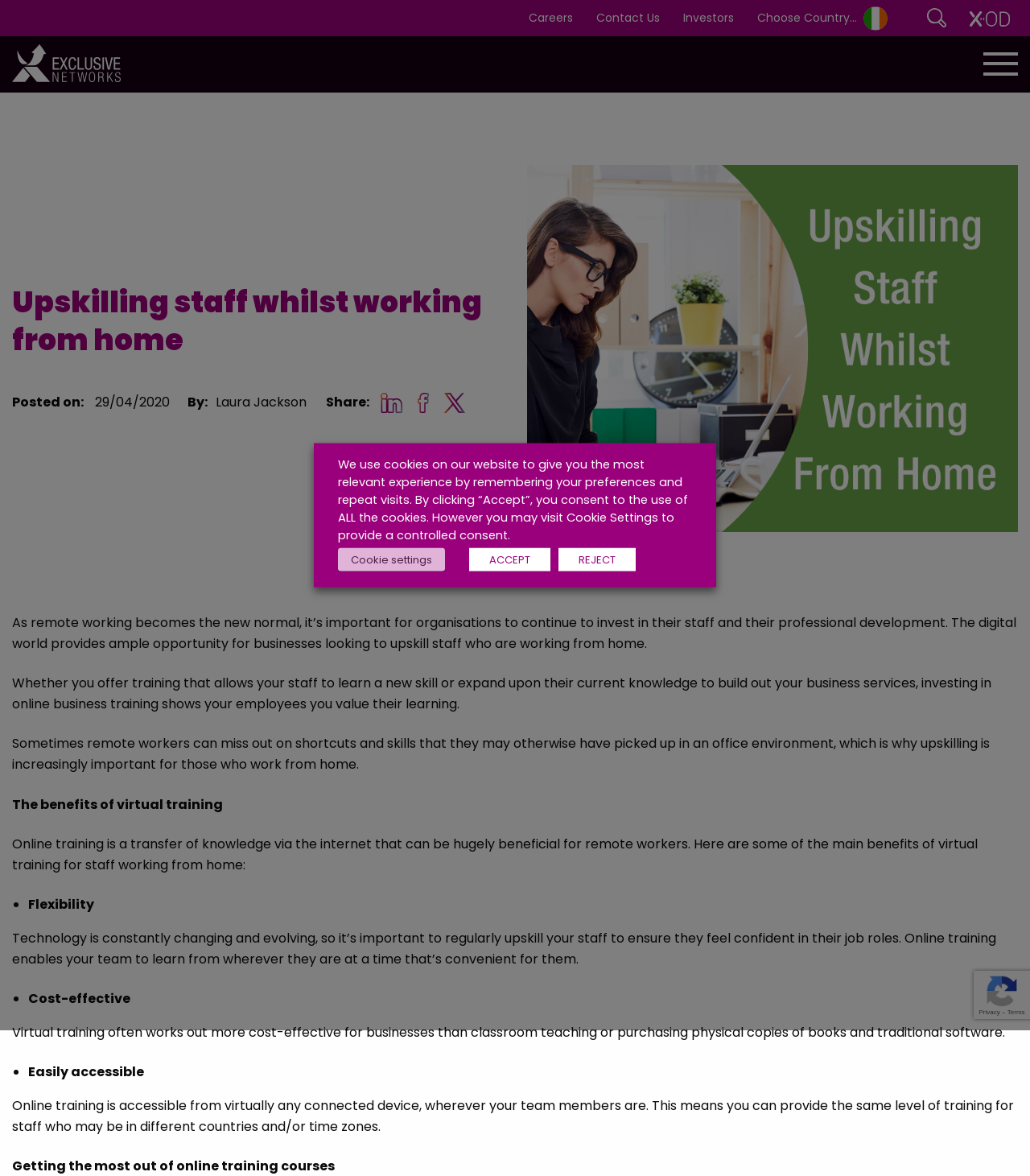Please specify the bounding box coordinates of the clickable section necessary to execute the following command: "Read the latest blog".

[0.727, 0.032, 0.883, 0.055]